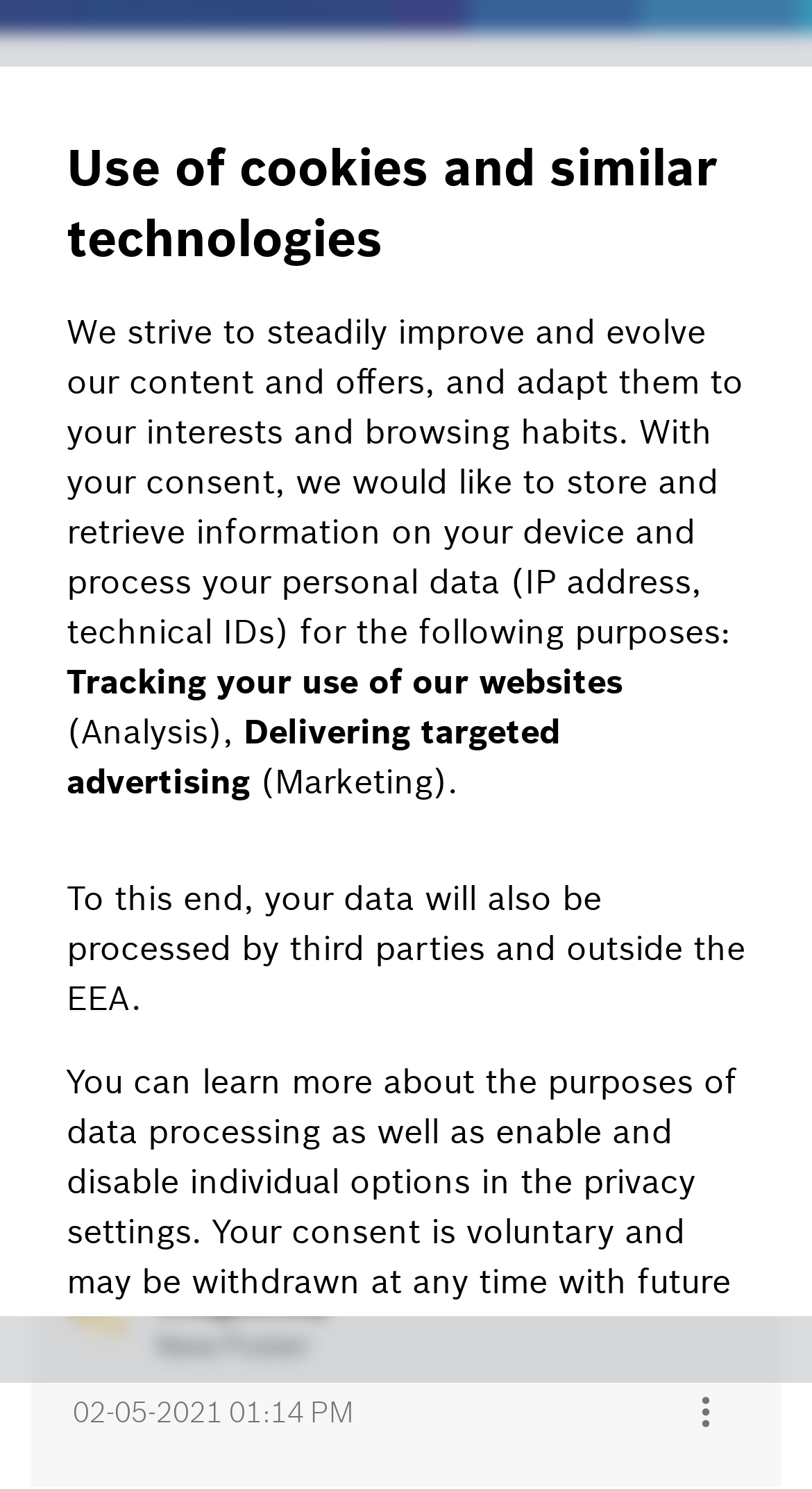Given the element description, predict the bounding box coordinates in the format (top-left x, top-left y, bottom-right x, bottom-right y), using floating point numbers between 0 and 1: Sign In / Register User

[0.792, 0.159, 0.872, 0.187]